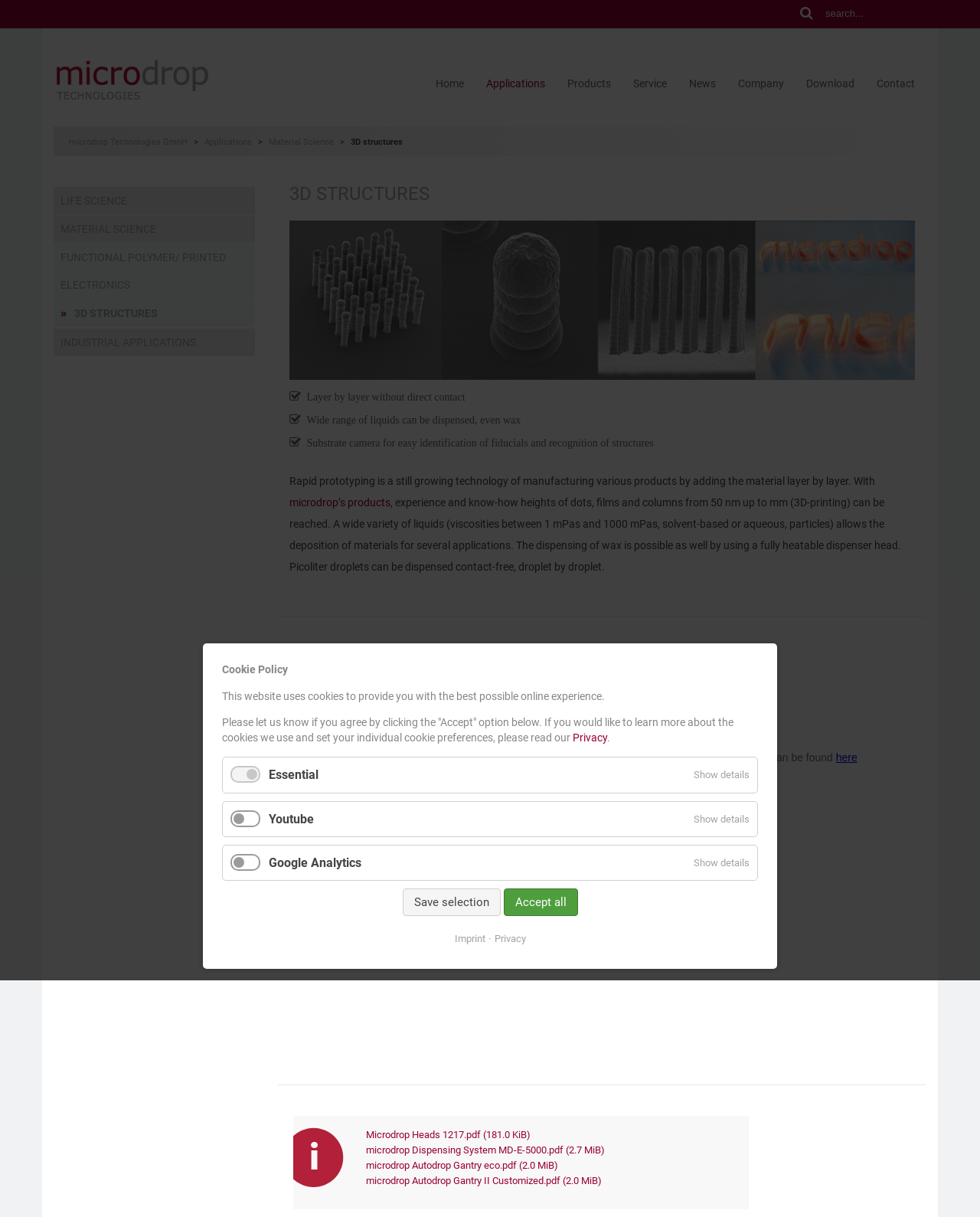Please respond to the question using a single word or phrase:
What is the range of viscosities that can be used?

1 mPas to 1000 mPas